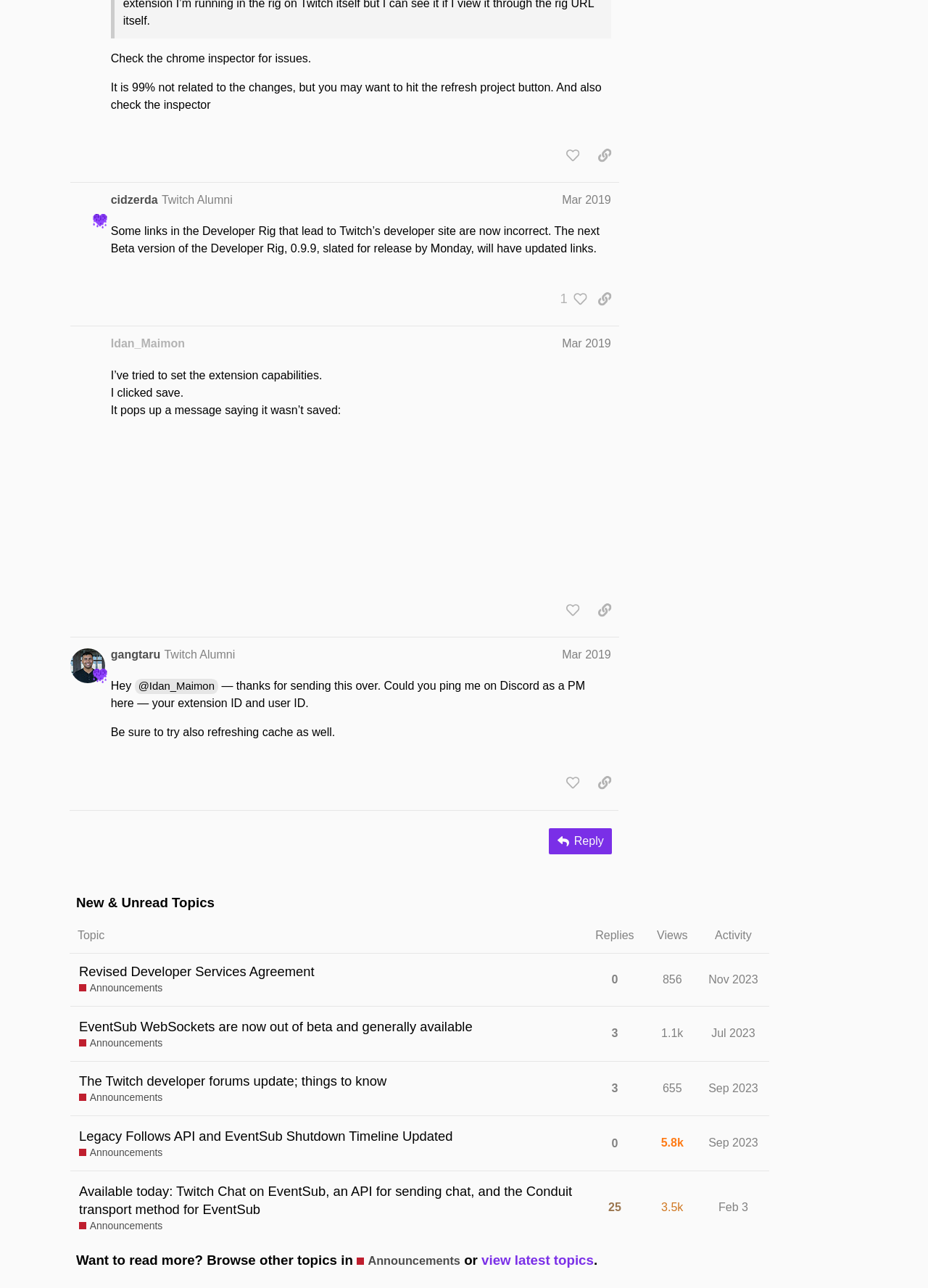Find the bounding box coordinates of the element to click in order to complete this instruction: "sort topics by replies". The bounding box coordinates must be four float numbers between 0 and 1, denoted as [left, top, right, bottom].

[0.642, 0.721, 0.683, 0.731]